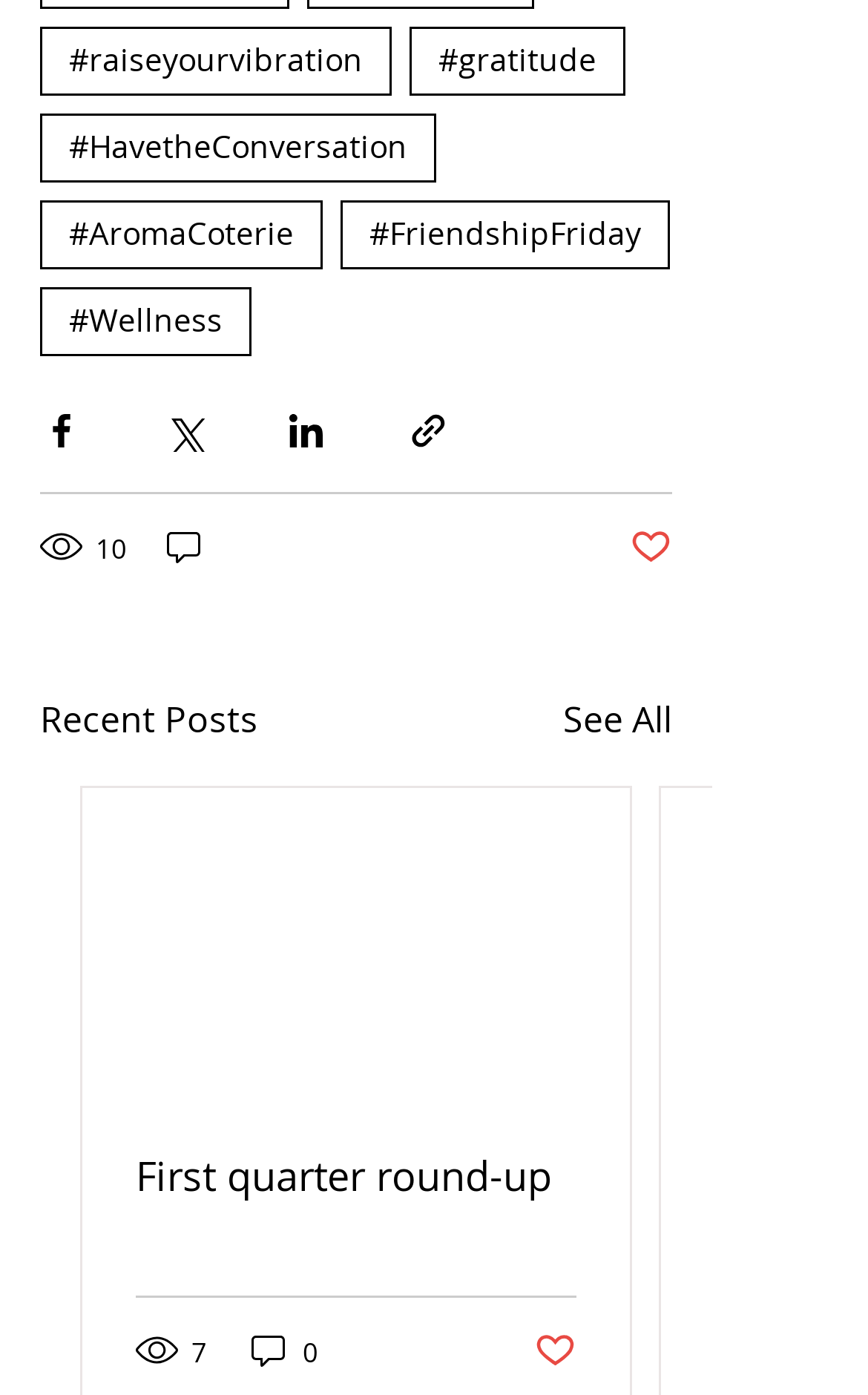Identify the bounding box coordinates of the section to be clicked to complete the task described by the following instruction: "Click on the Raise Your Vibration link". The coordinates should be four float numbers between 0 and 1, formatted as [left, top, right, bottom].

[0.046, 0.02, 0.451, 0.069]